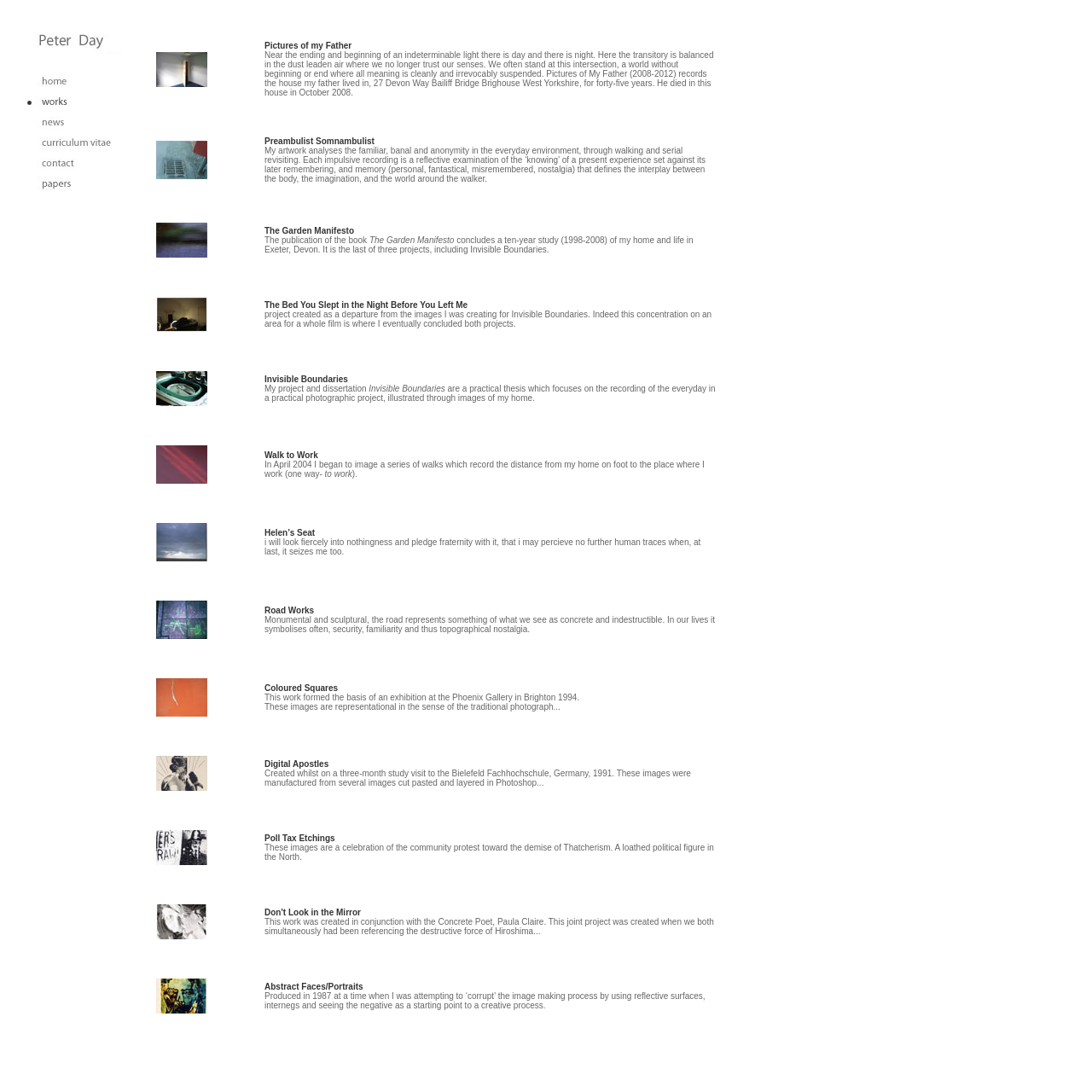Determine the bounding box coordinates of the clickable element necessary to fulfill the instruction: "Visit Invisible Boundaries". Provide the coordinates as four float numbers within the 0 to 1 range, i.e., [left, top, right, bottom].

[0.242, 0.343, 0.319, 0.352]